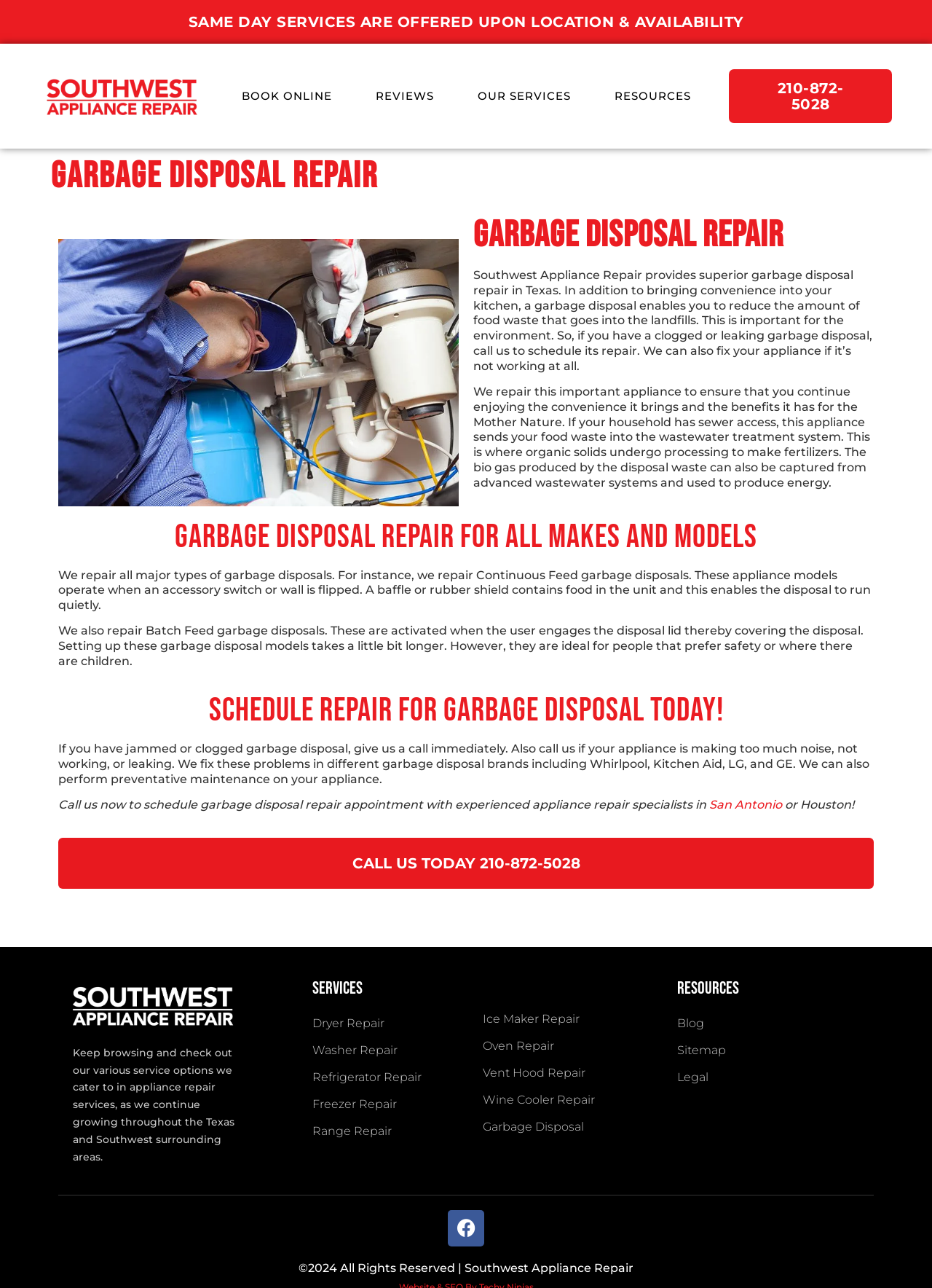Can you pinpoint the bounding box coordinates for the clickable element required for this instruction: "Call the phone number"? The coordinates should be four float numbers between 0 and 1, i.e., [left, top, right, bottom].

[0.782, 0.054, 0.957, 0.096]